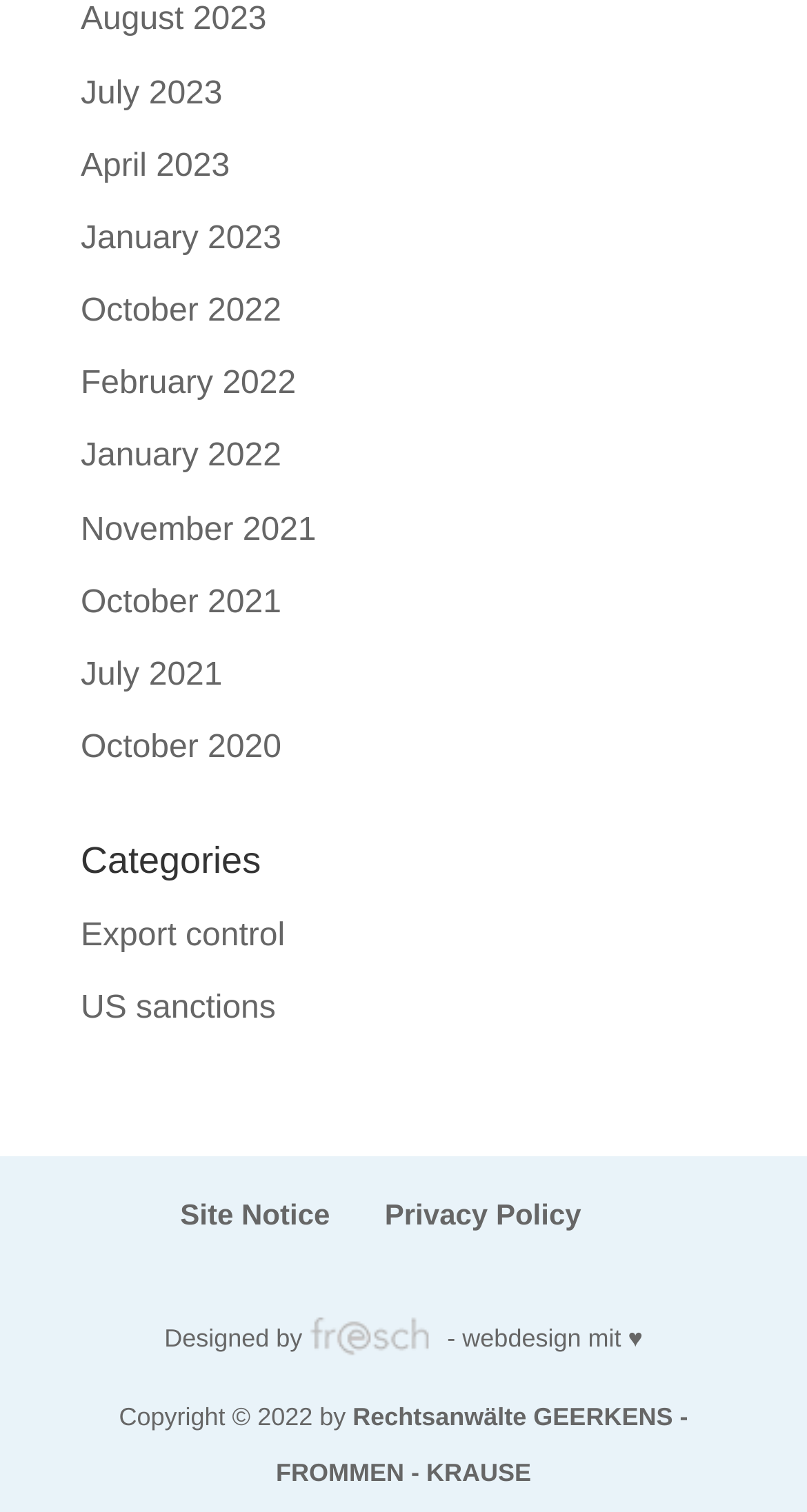Respond to the question below with a concise word or phrase:
What is the name of the law firm mentioned on the webpage?

Rechtsanwälte GEERKENS - FROMMEN - KRAUSE